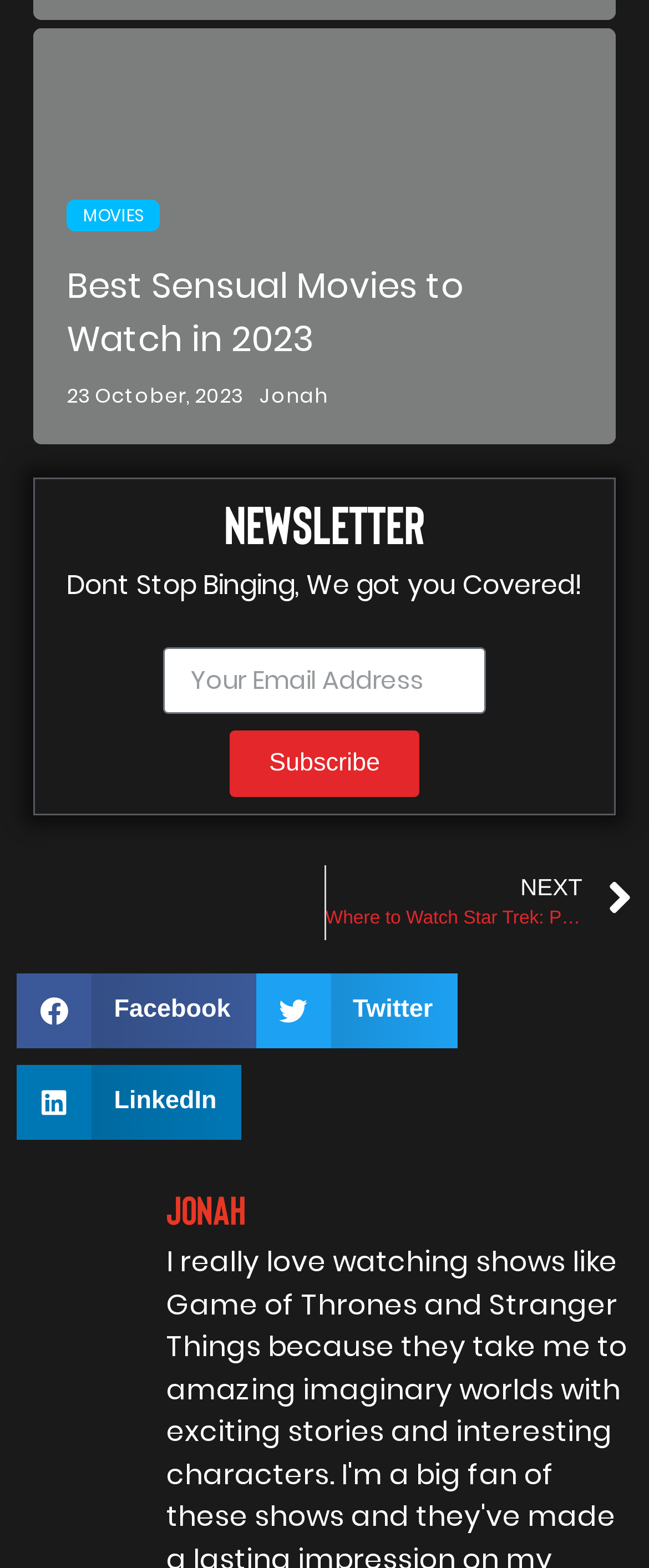What is the category of the article?
Please ensure your answer to the question is detailed and covers all necessary aspects.

The link 'MOVIES' is located above the article title 'Best Sensual Movies to Watch in 2023', which implies that the category of the article is related to movies.